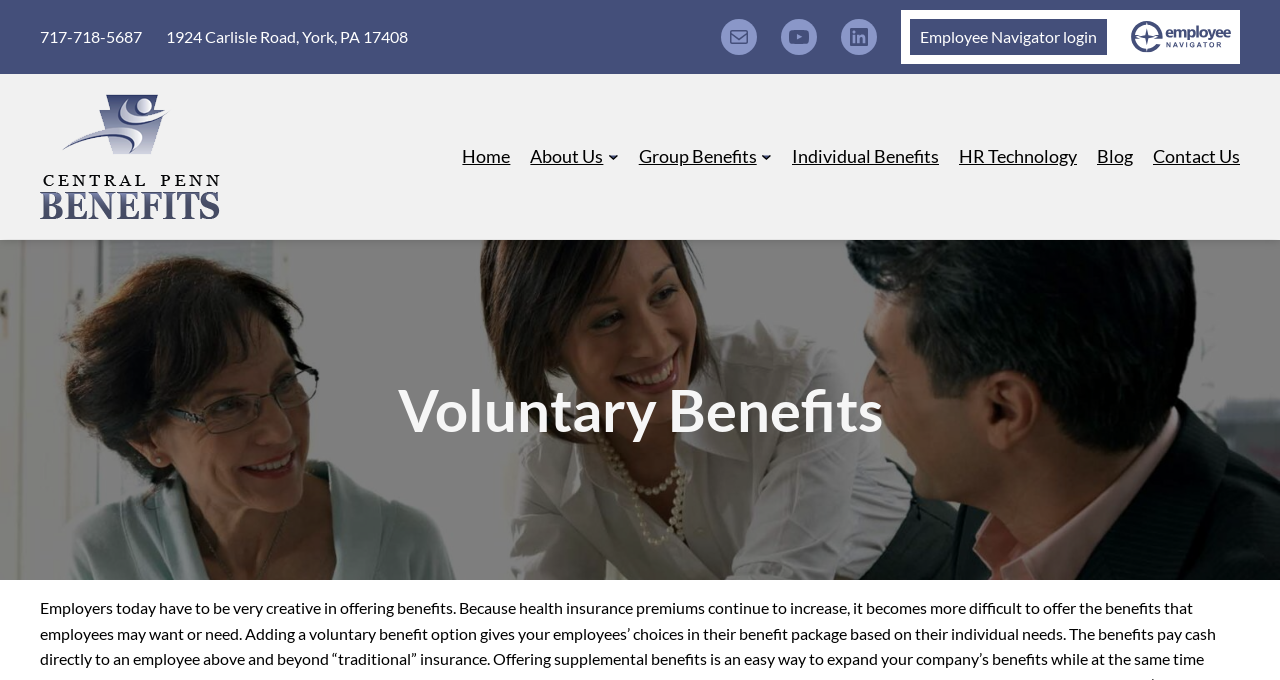Pinpoint the bounding box coordinates of the area that must be clicked to complete this instruction: "Learn about Group Benefits".

[0.499, 0.209, 0.591, 0.251]